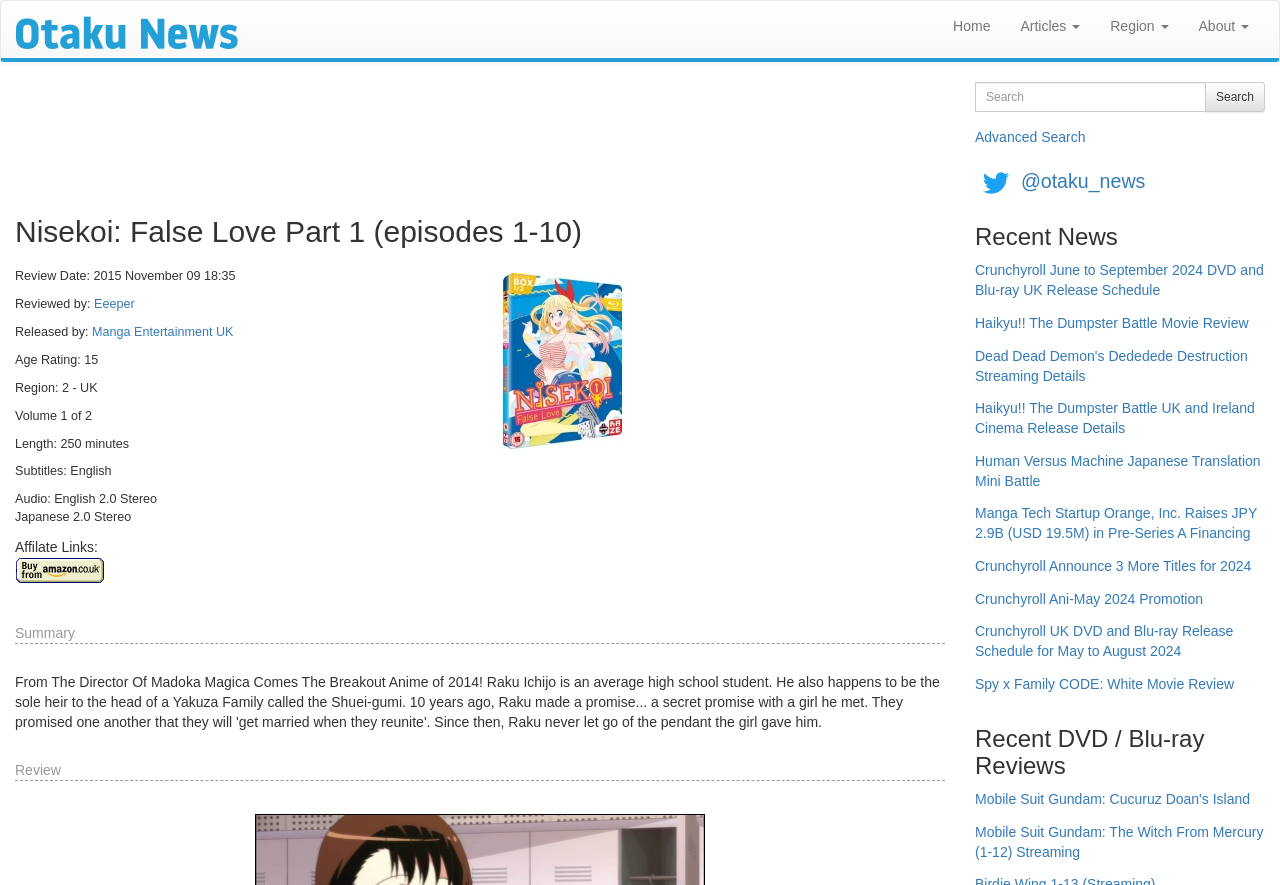Give a comprehensive overview of the webpage, including key elements.

The webpage is a DVD review of "Nisekoi: False Love Part 1 (episodes 1-10)" on Otaku News. At the top, there is a navigation menu with links to "Home", "Articles", "Region", and "About". Below the menu, there is a heading with the title of the DVD review. 

To the left of the heading, there is an iframe, which is likely an advertisement or a widget. Below the heading, there are several sections of text providing details about the DVD, including the review date, reviewer, released by, age rating, region, volume, length, subtitles, and audio. 

On the right side of the page, there is an image of the DVD cover. Below the image, there are two headings, "Summary" and "Review", which likely separate the review into two sections. 

At the bottom of the page, there is a search bar with a button and a link to "Advanced Search". Below the search bar, there are several links to follow Otaku News on Twitter and recent news articles. The news articles are listed in a vertical column, with each article title being a link. The articles are categorized into two sections, "Recent News" and "Recent DVD / Blu-ray Reviews".